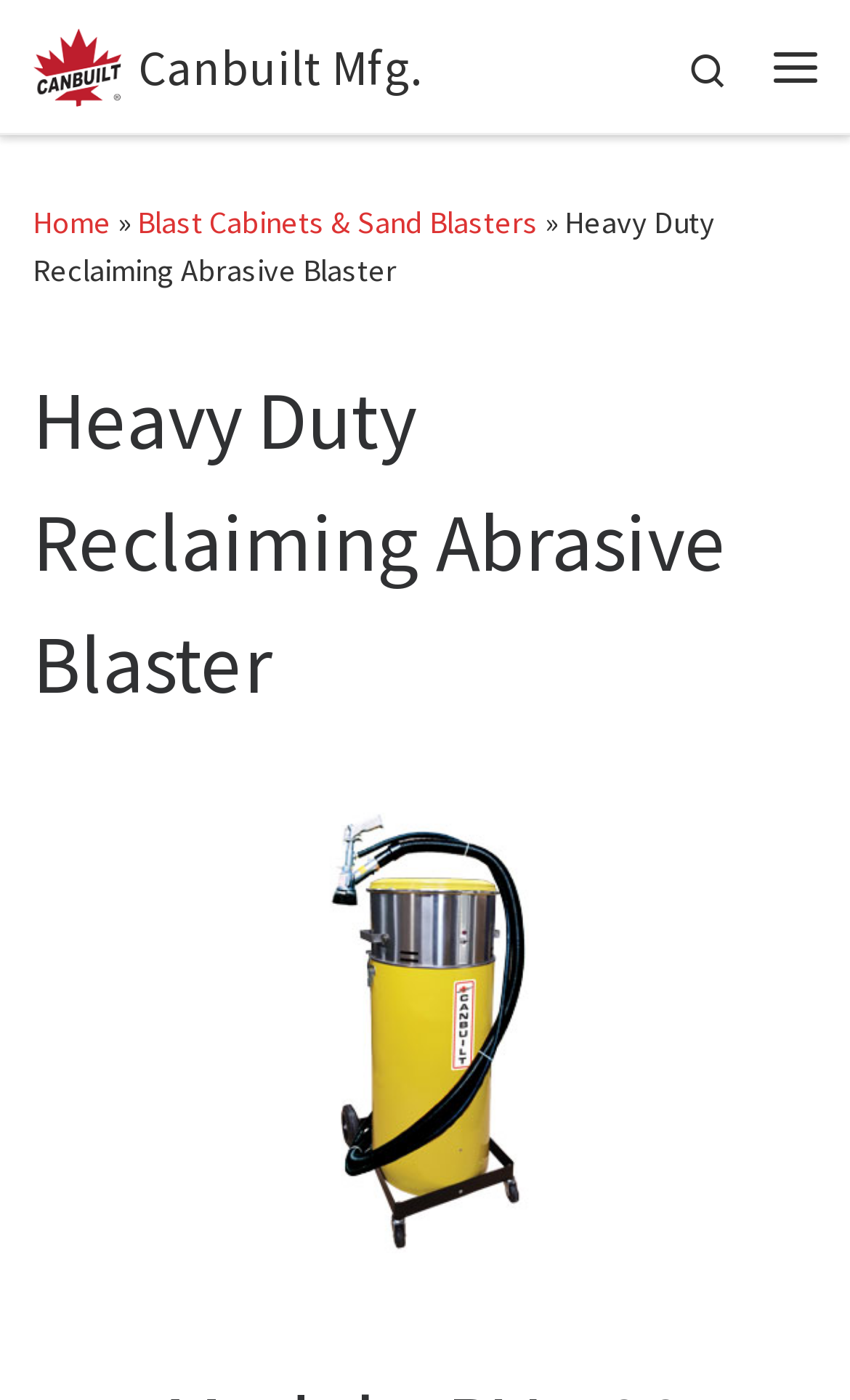Bounding box coordinates are to be given in the format (top-left x, top-left y, bottom-right x, bottom-right y). All values must be floating point numbers between 0 and 1. Provide the bounding box coordinate for the UI element described as: Search

[0.779, 0.0, 0.885, 0.095]